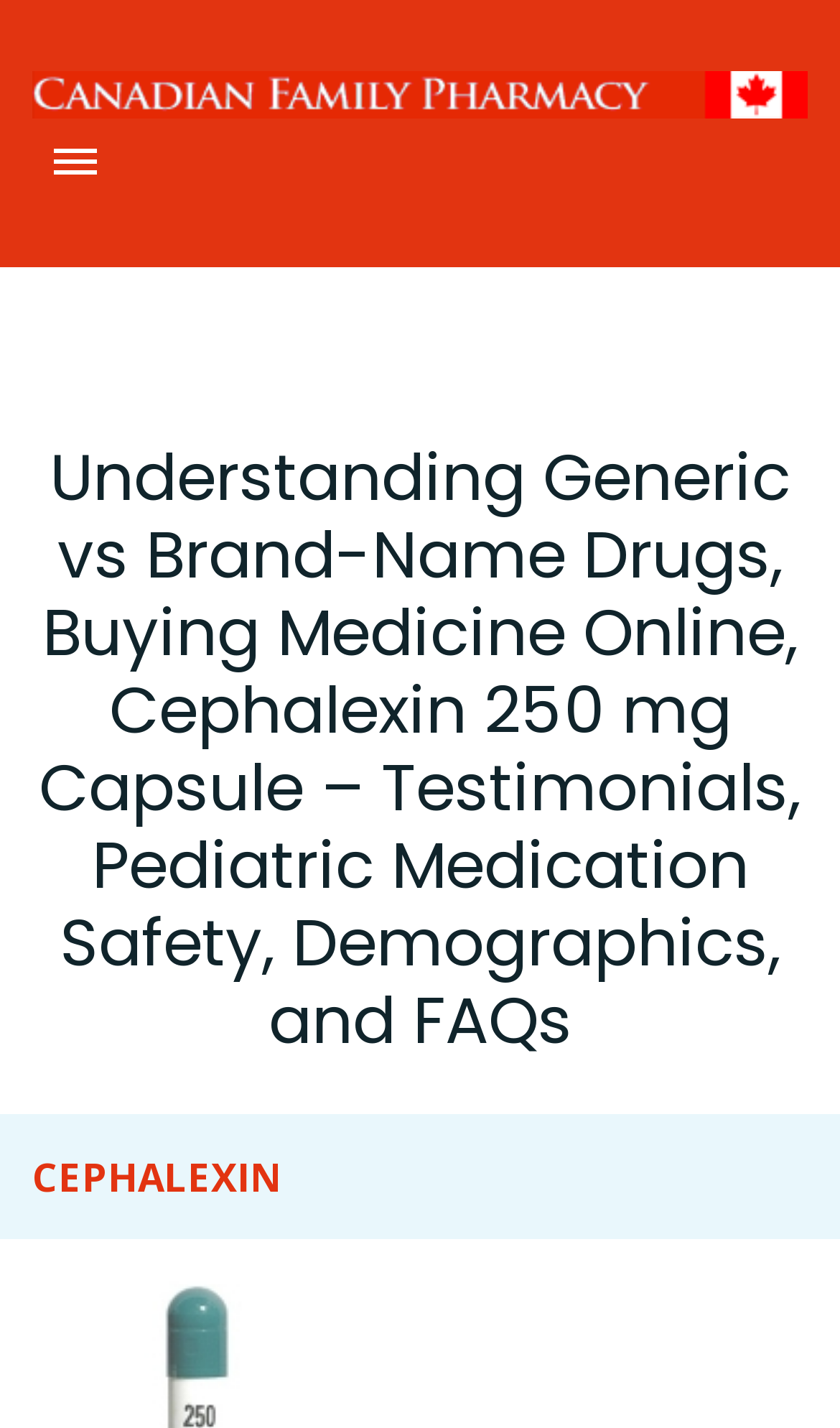What is the main topic of the webpage?
Utilize the information in the image to give a detailed answer to the question.

The main topic of the webpage can be inferred from the heading and the static text 'CEPHALEXIN' which suggests that the webpage is about Cephalexin 250 mg Capsule.